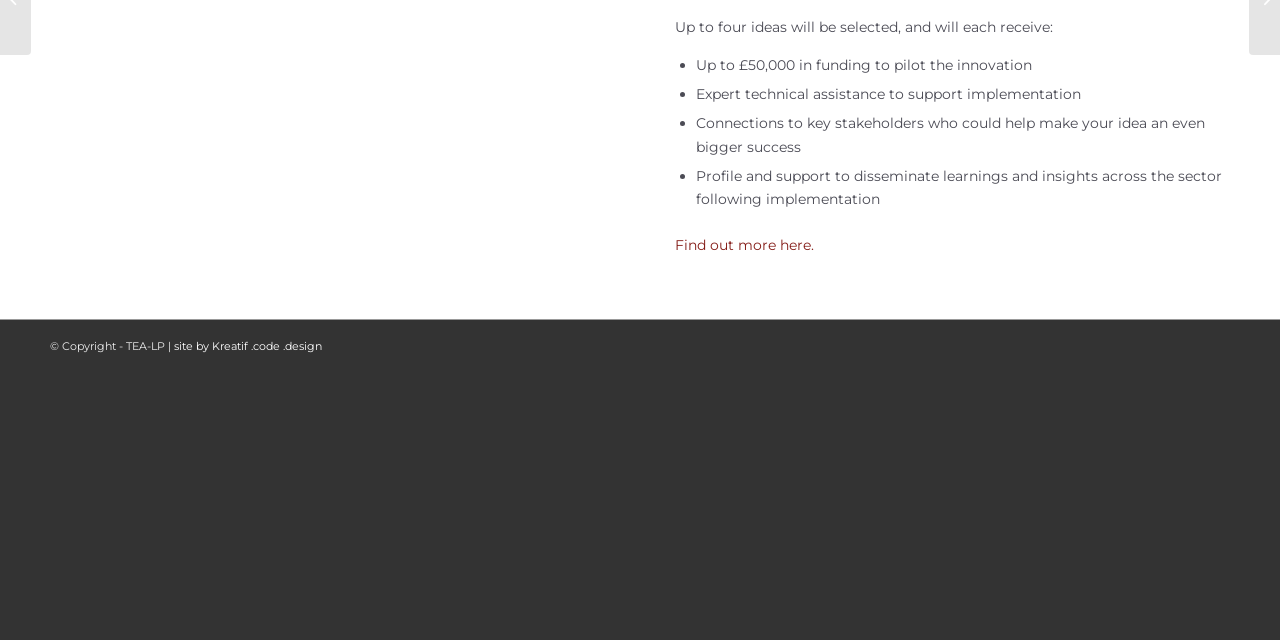Provide the bounding box coordinates of the HTML element this sentence describes: "Find out more here.". The bounding box coordinates consist of four float numbers between 0 and 1, i.e., [left, top, right, bottom].

[0.528, 0.368, 0.636, 0.397]